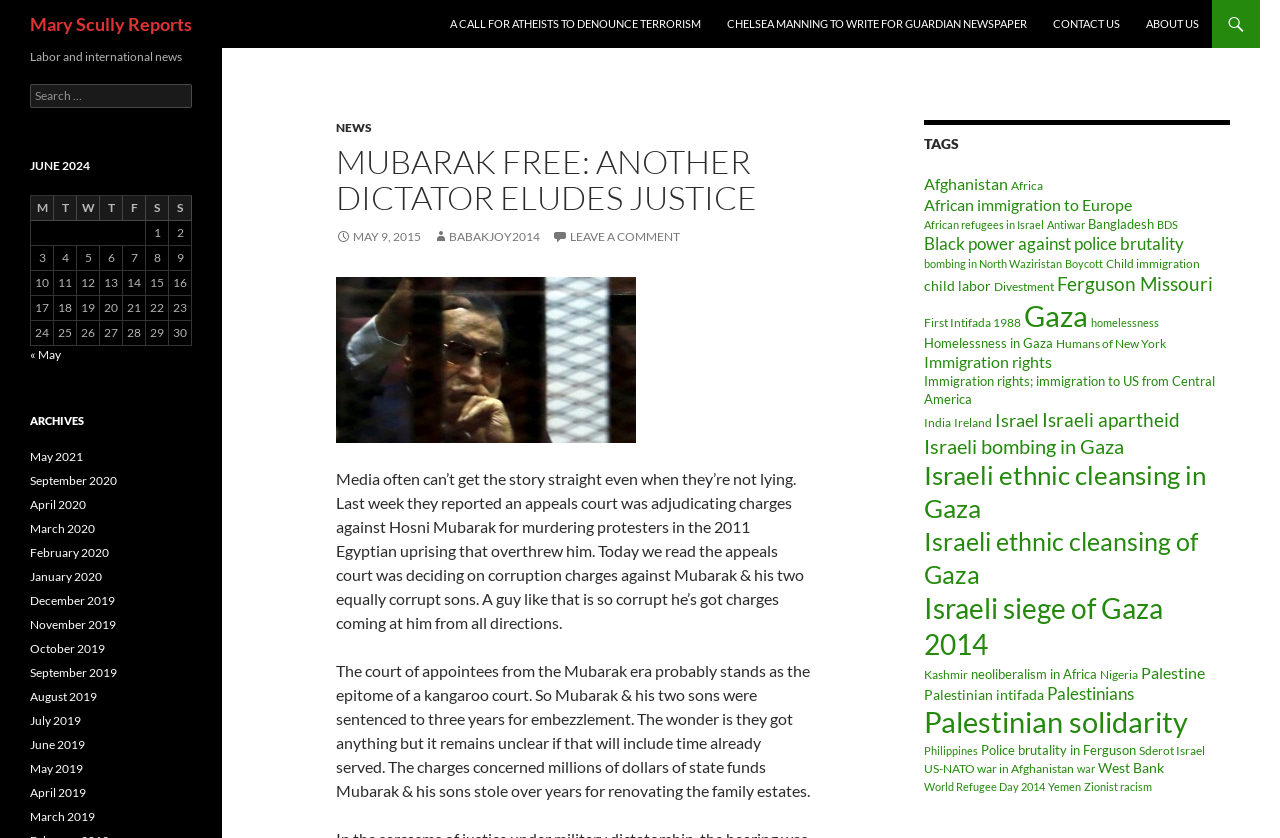Using the given element description, provide the bounding box coordinates (top-left x, top-left y, bottom-right x, bottom-right y) for the corresponding UI element in the screenshot: Black power against police brutality

[0.722, 0.278, 0.925, 0.303]